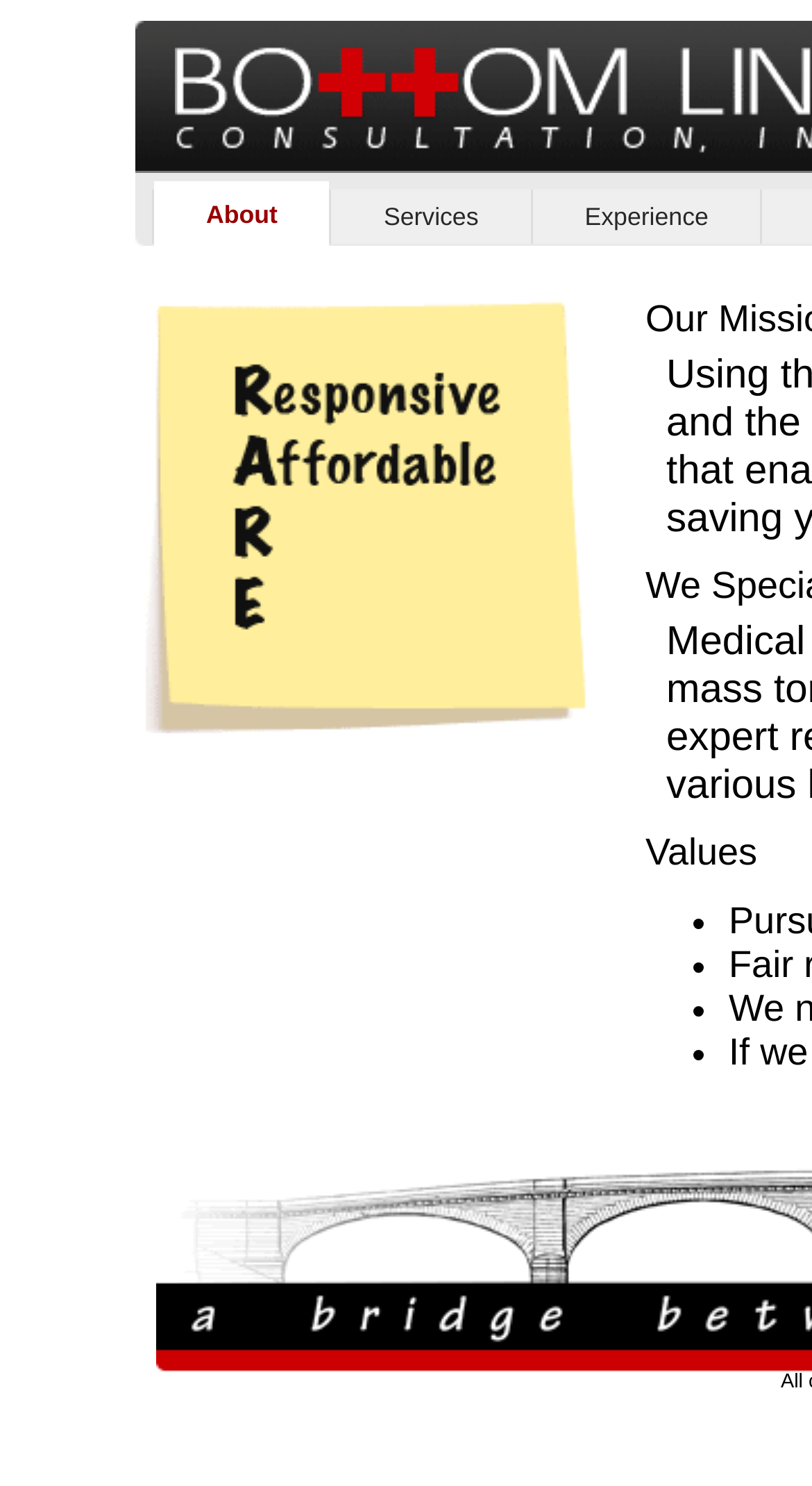Use a single word or phrase to answer the question: What is the first link on the top navigation bar?

About